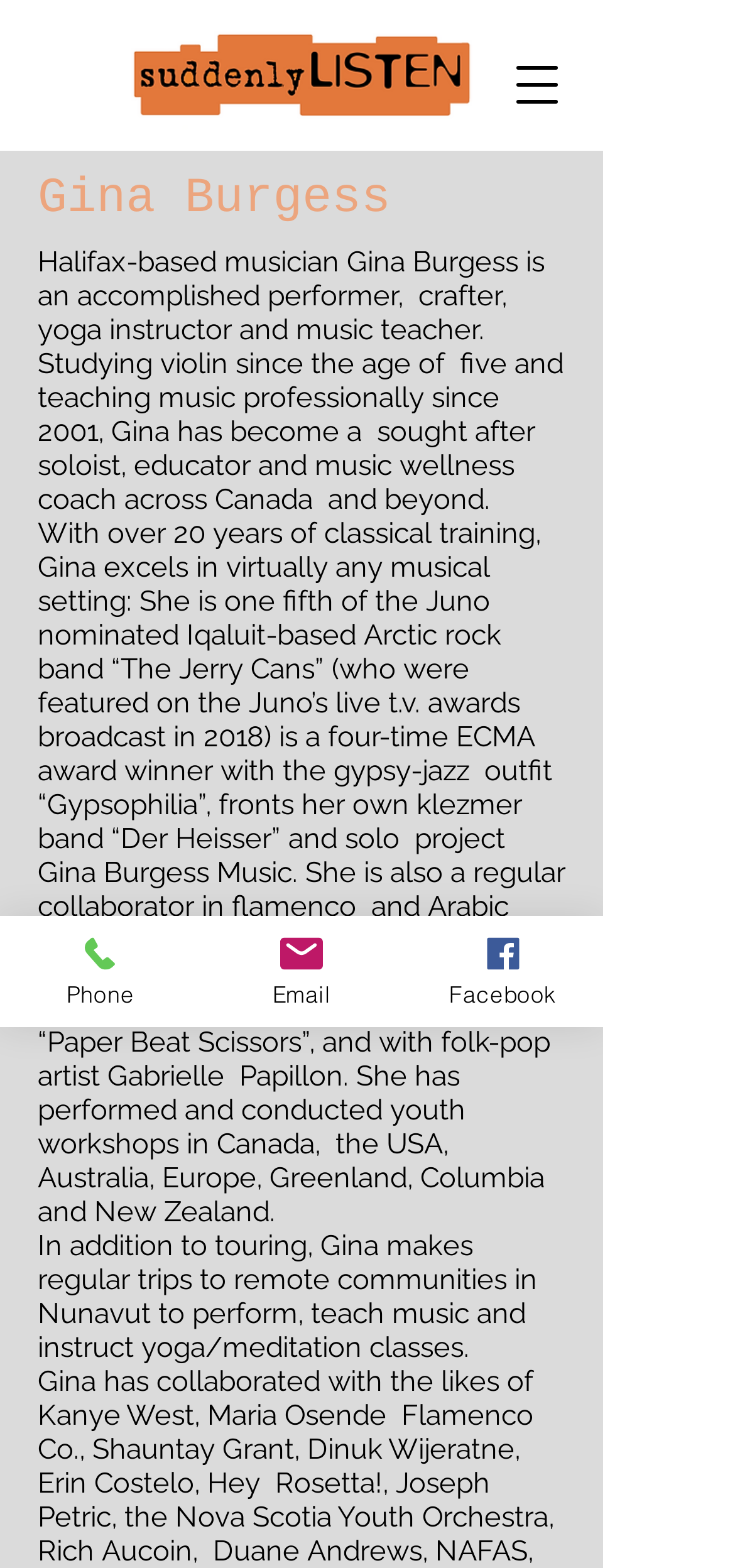Provide a brief response to the question below using a single word or phrase: 
What is Gina Burgess' profession?

Musician